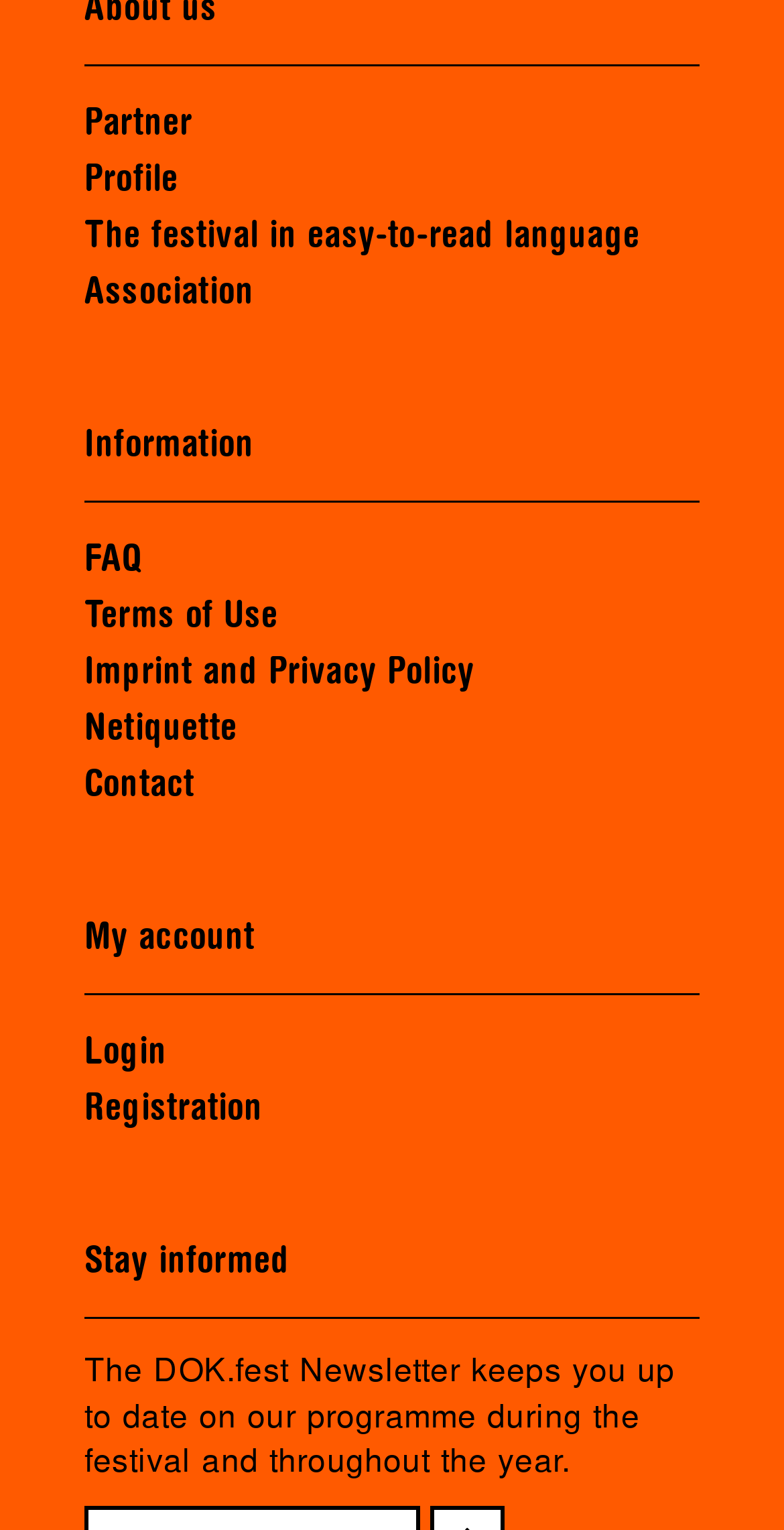Identify the bounding box of the UI element that matches this description: "The festival in easy-to-read language".

[0.108, 0.141, 0.816, 0.167]